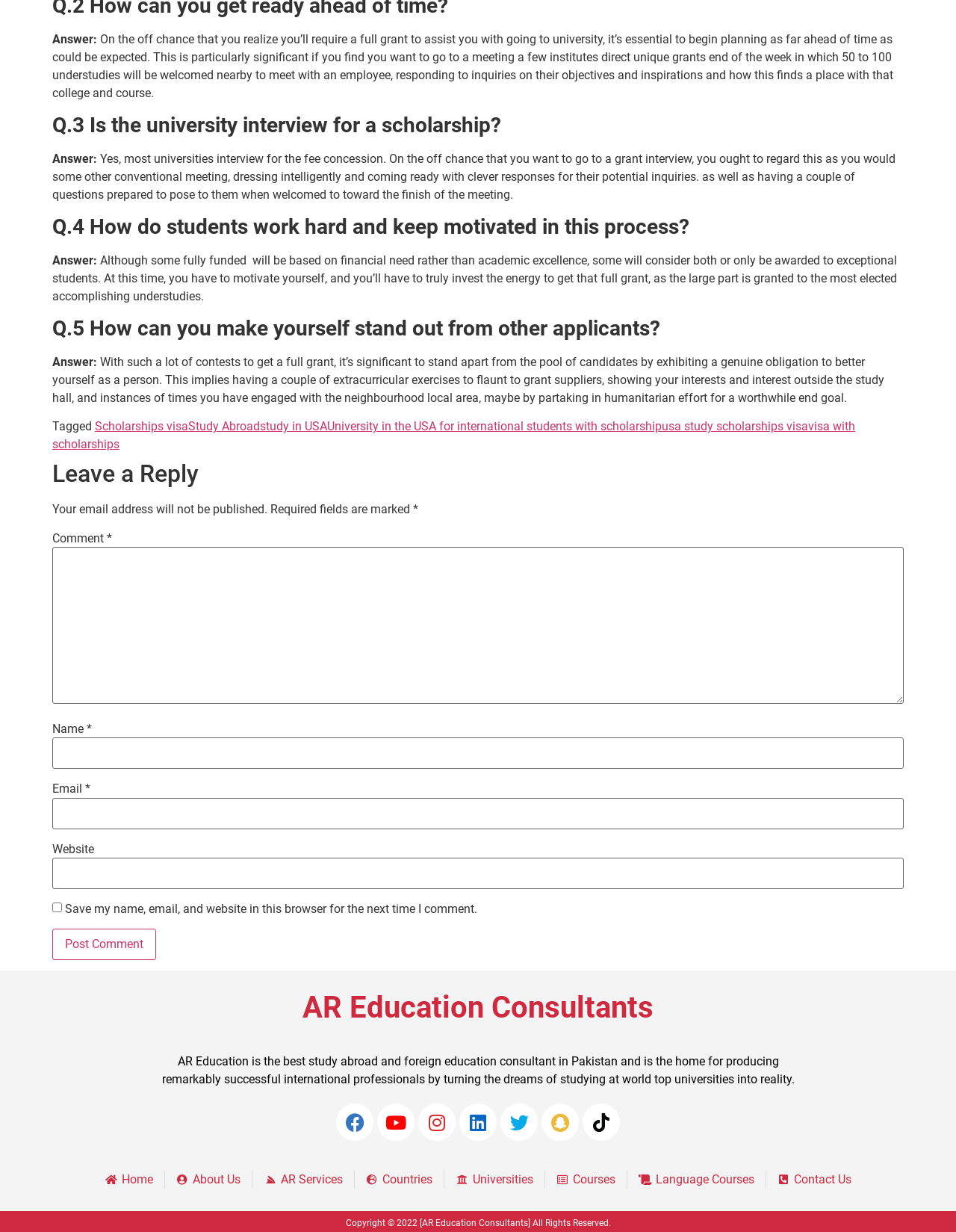Given the description About Us, predict the bounding box coordinates of the UI element. Ensure the coordinates are in the format (top-left x, top-left y, bottom-right x, bottom-right y) and all values are between 0 and 1.

[0.184, 0.95, 0.252, 0.965]